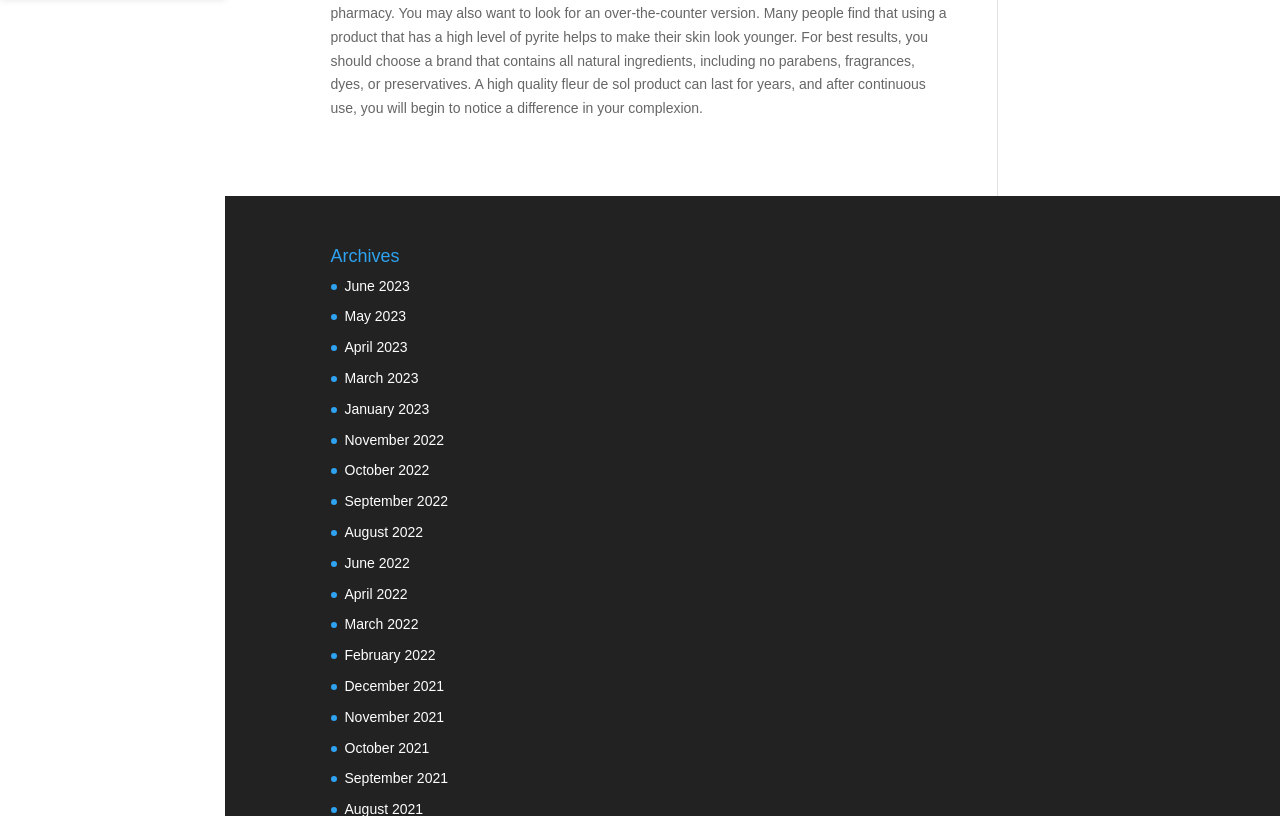Based on the image, provide a detailed response to the question:
How many links are there on the webpage?

I can count the number of links on the webpage, which are the months listed from 2021 to 2023. There are 18 links in total.